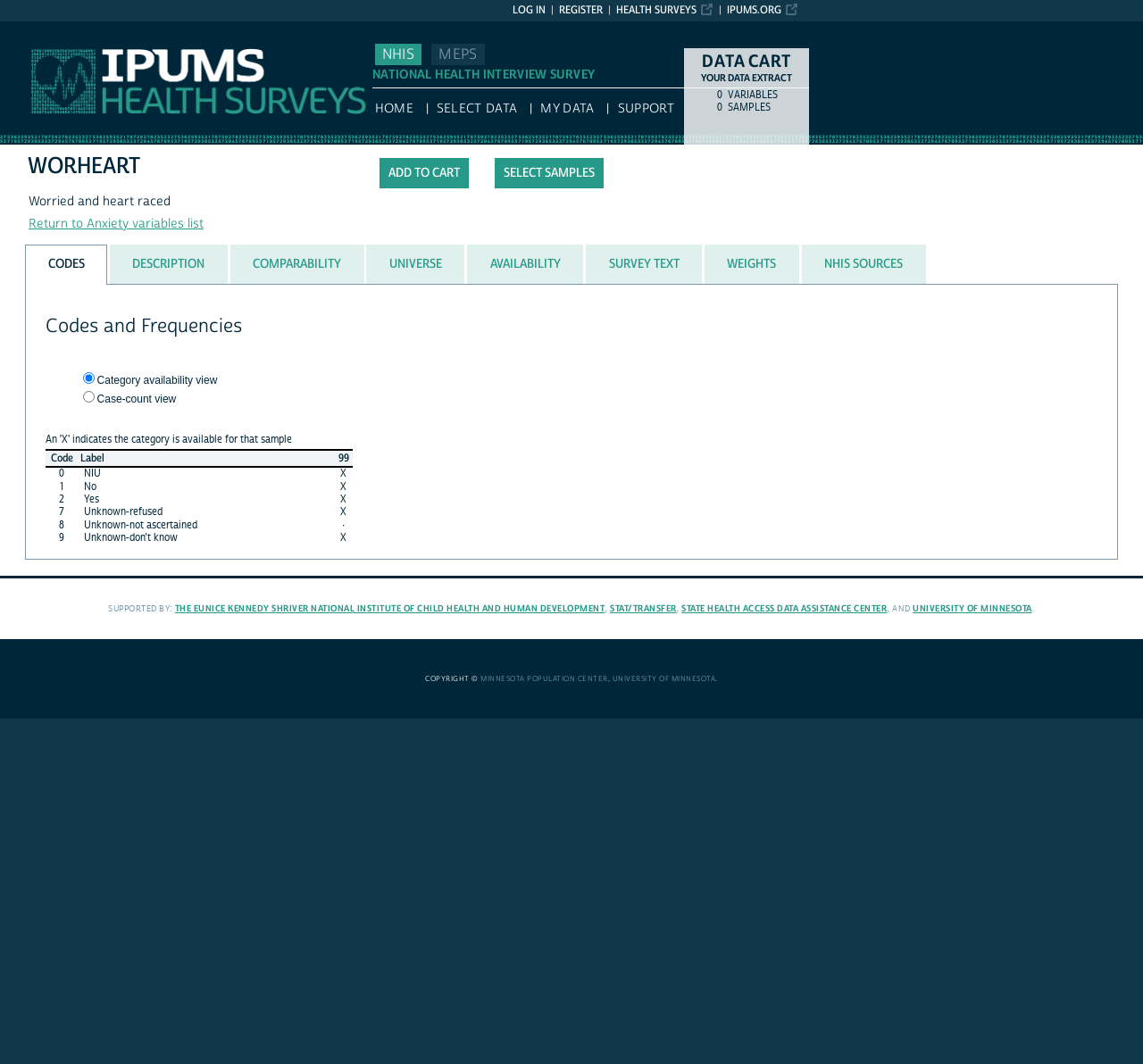Please pinpoint the bounding box coordinates for the region I should click to adhere to this instruction: "Check Happening Now 3".

None